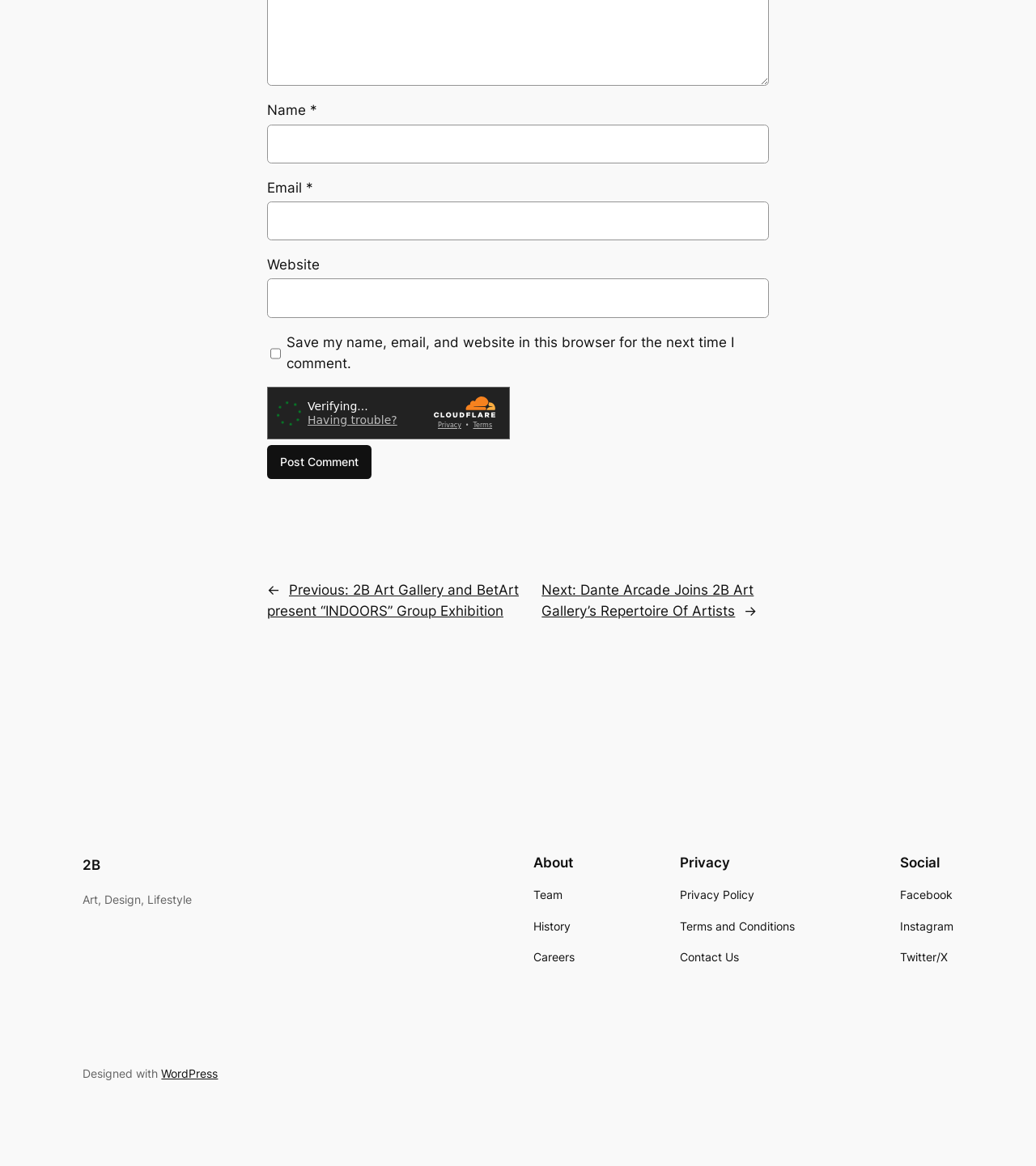Answer the question below with a single word or a brief phrase: 
What is the purpose of the checkbox?

Save comment information